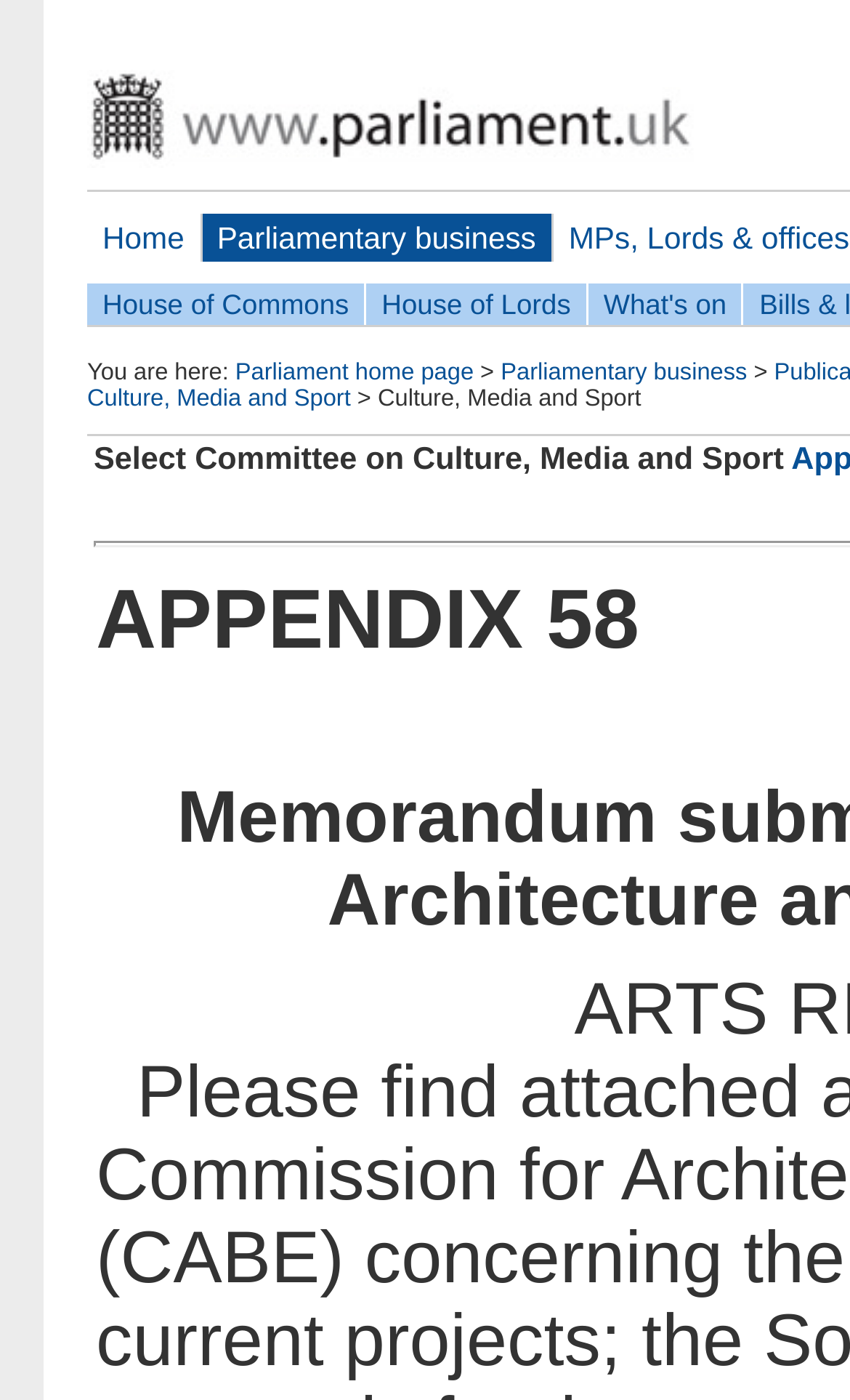Please identify the bounding box coordinates for the region that you need to click to follow this instruction: "visit House of Commons".

[0.103, 0.202, 0.428, 0.232]